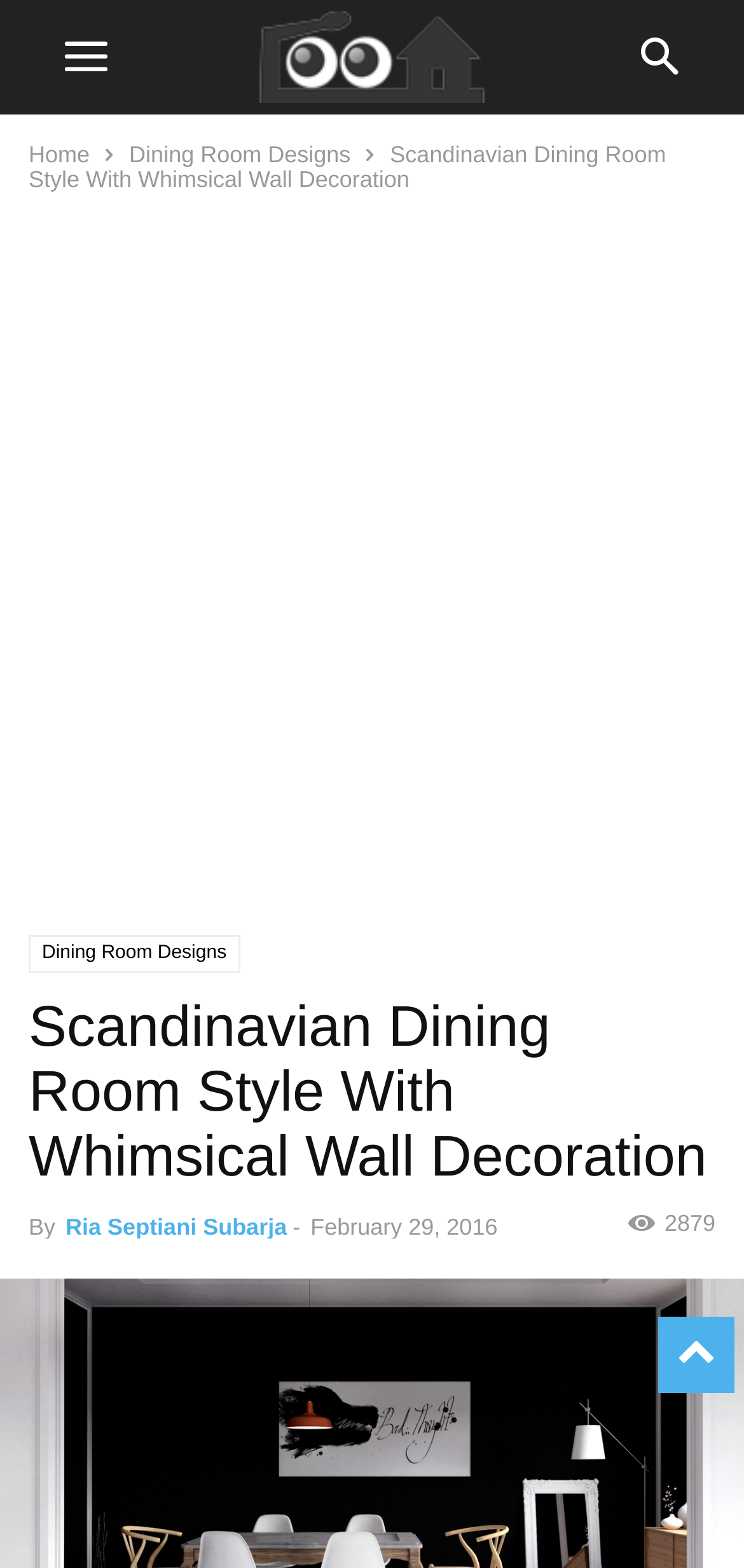Give an extensive and precise description of the webpage.

The webpage is about Scandinavian dining room styles, specifically featuring a whimsical wall decoration. At the top left, there is a navigation menu with two links: "Home" and "Dining Room Designs". Next to the navigation menu, the title "Scandinavian Dining Room Style With Whimsical Wall Decoration" is prominently displayed.

Below the title, there is a large advertisement iframe that spans the entire width of the page. Underneath the advertisement, there is a header section that contains the same title as before, along with the author's name "Ria Septiani Subarja", the date "February 29, 2016", and a view count of "2879". The author's name and date are positioned to the right of the title, while the view count is located at the top right corner of the header section.

There is also a secondary link to "Dining Room Designs" located below the advertisement, which is positioned near the top left of the page.